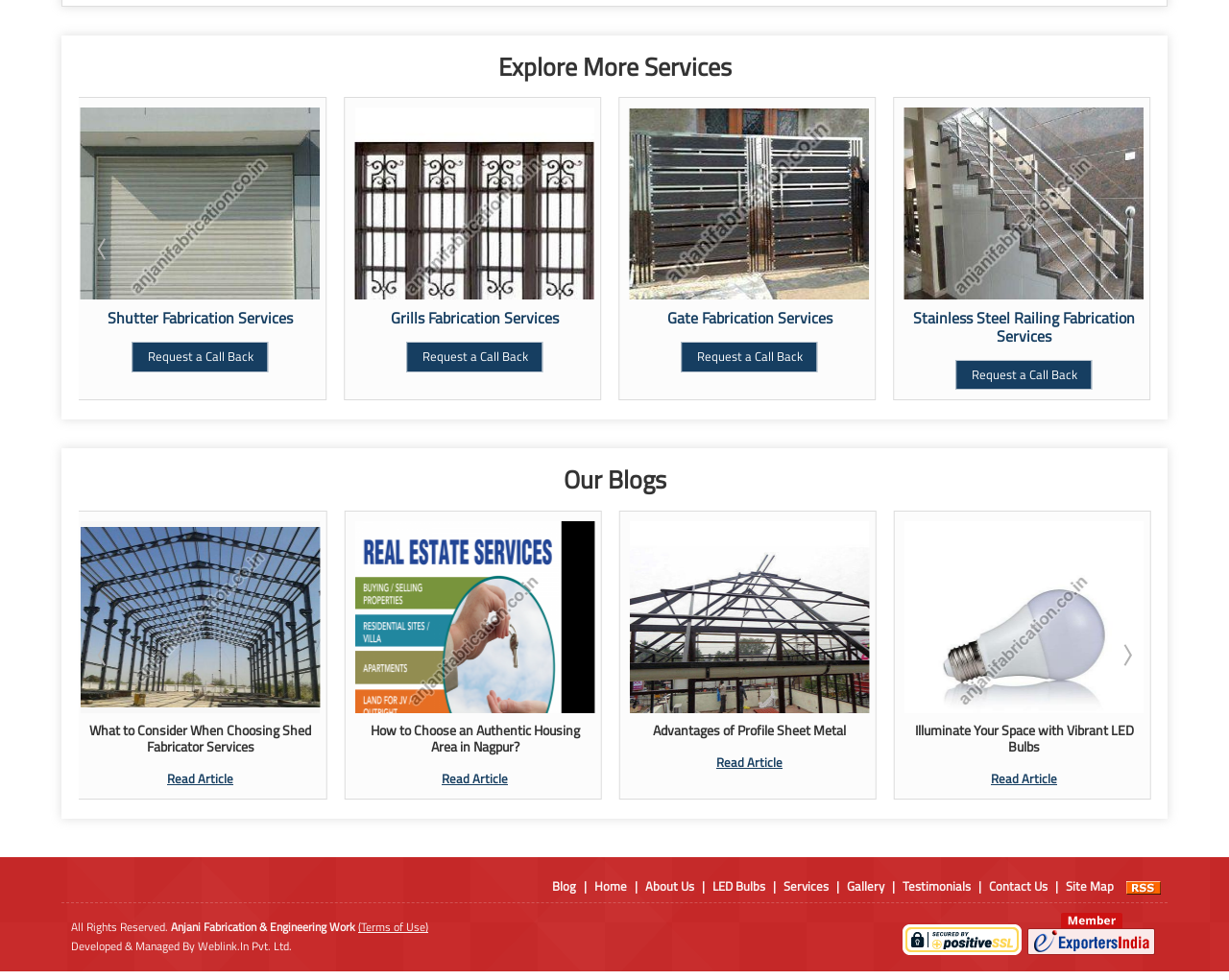Please specify the bounding box coordinates of the clickable section necessary to execute the following command: "Click on 'Shutter Fabrication Services'".

[0.065, 0.11, 0.261, 0.355]